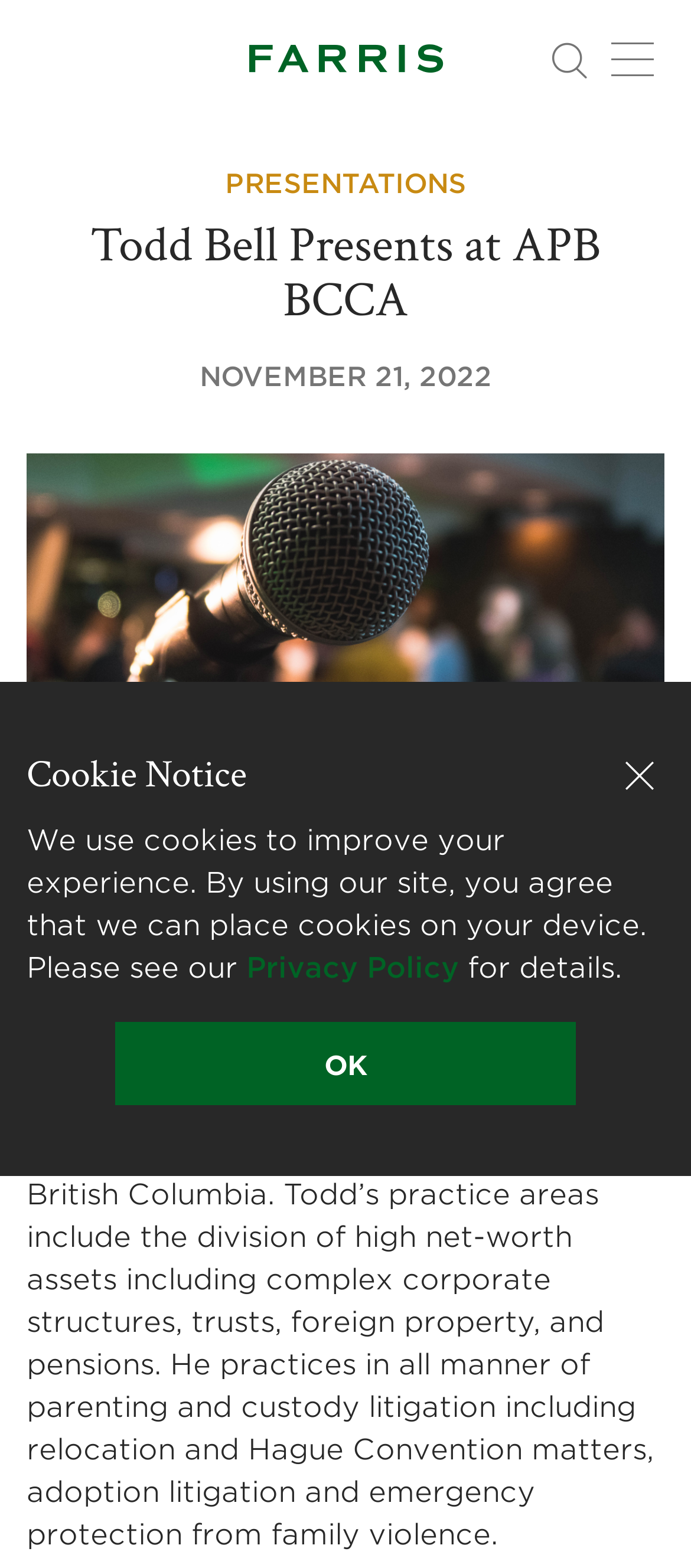Please provide a detailed answer to the question below based on the screenshot: 
What is the date of Todd Bell's presentation?

The webpage mentions that Todd Bell presented at the Access Pro Bono BCCA program on November 17, and the time element on the webpage shows the date as NOVEMBER 21, 2022, but it's likely referring to the posting date, not the presentation date.